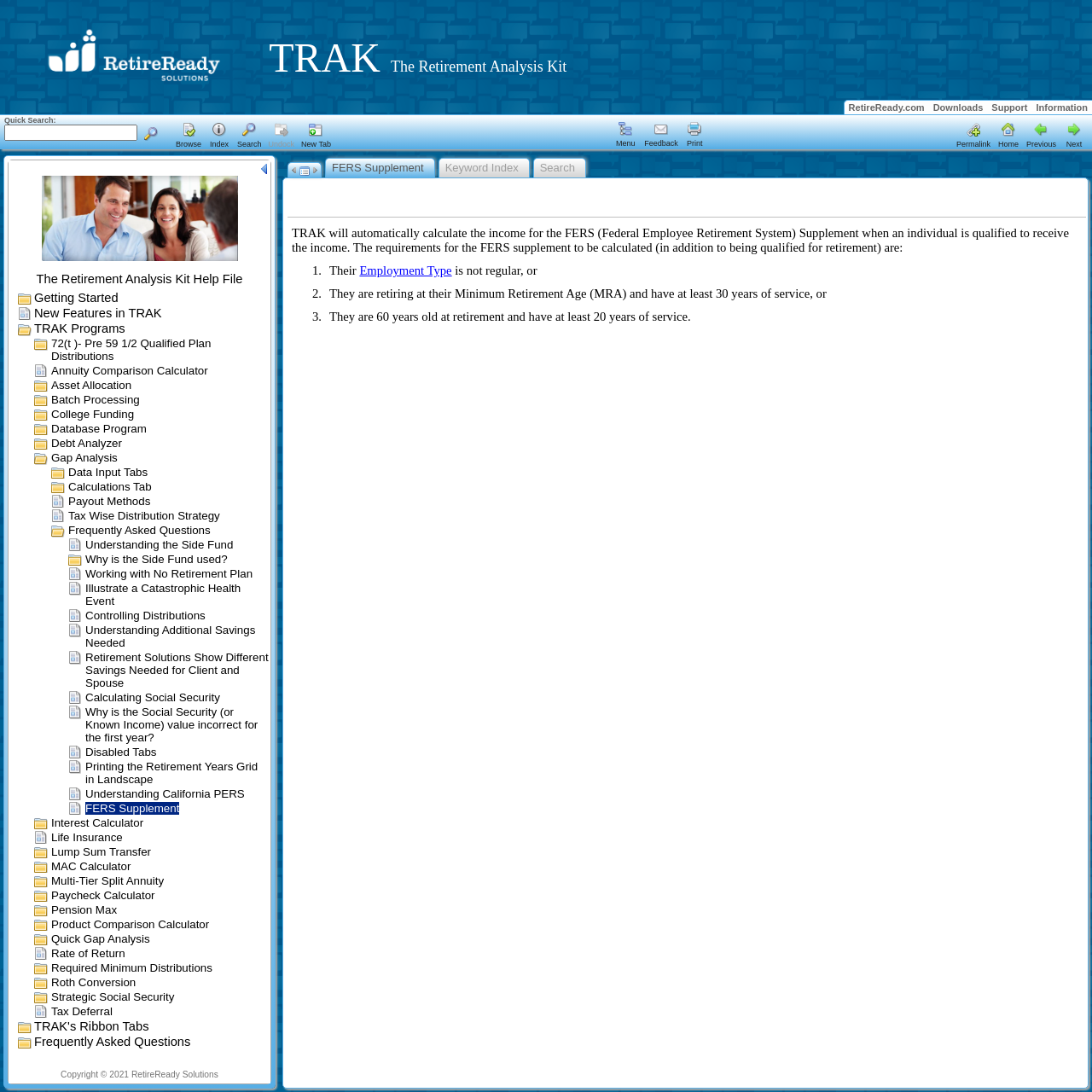Provide a thorough and detailed response to the question by examining the image: 
What can be done with the current topic?

By examining the webpage, I can see that users can perform three actions with the current topic: email feedback, print the topic, or copy the permalink to the topic.